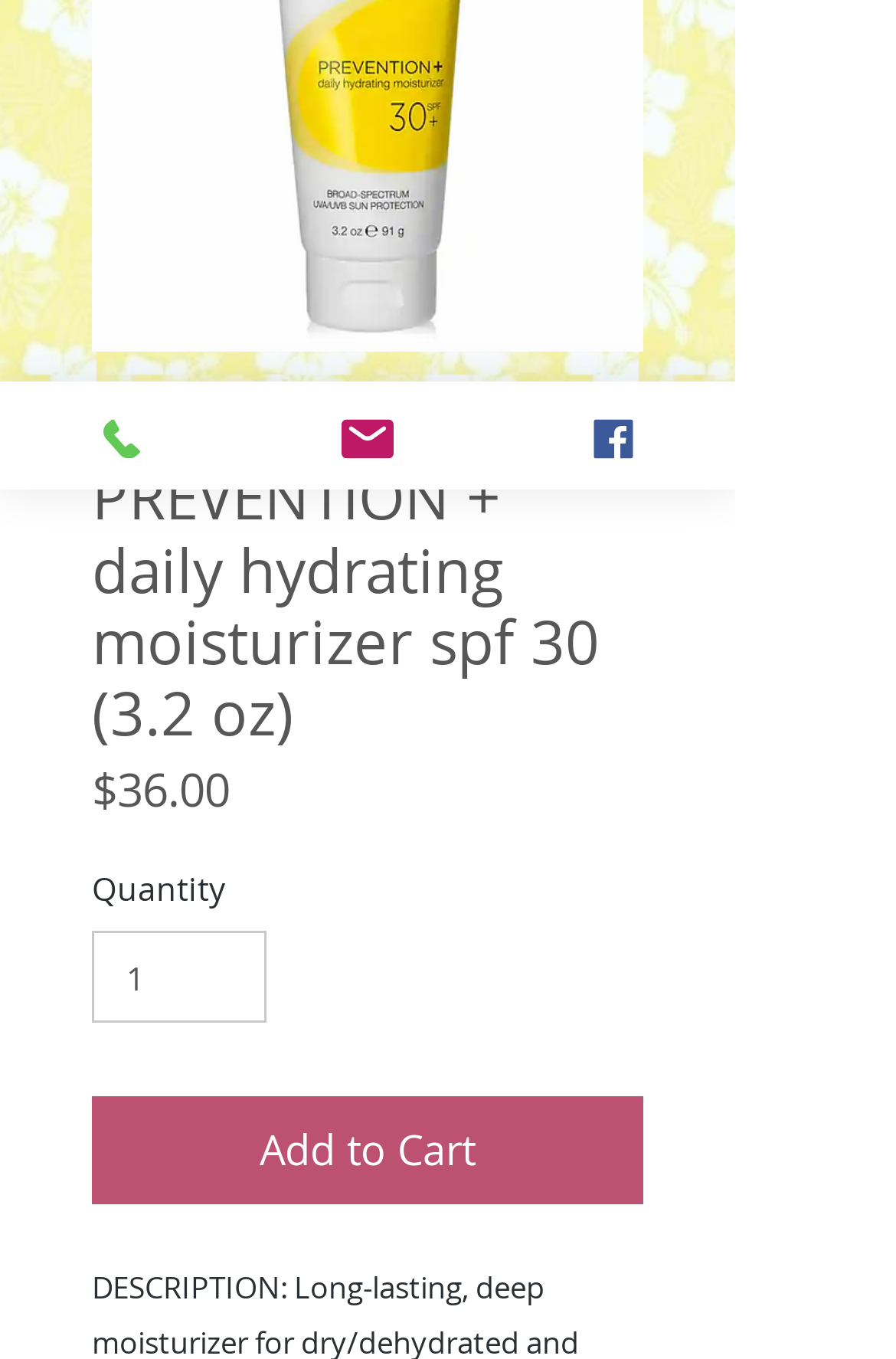Using the provided element description "input value="1" aria-label="Quantity" value="1"", determine the bounding box coordinates of the UI element.

[0.103, 0.684, 0.298, 0.753]